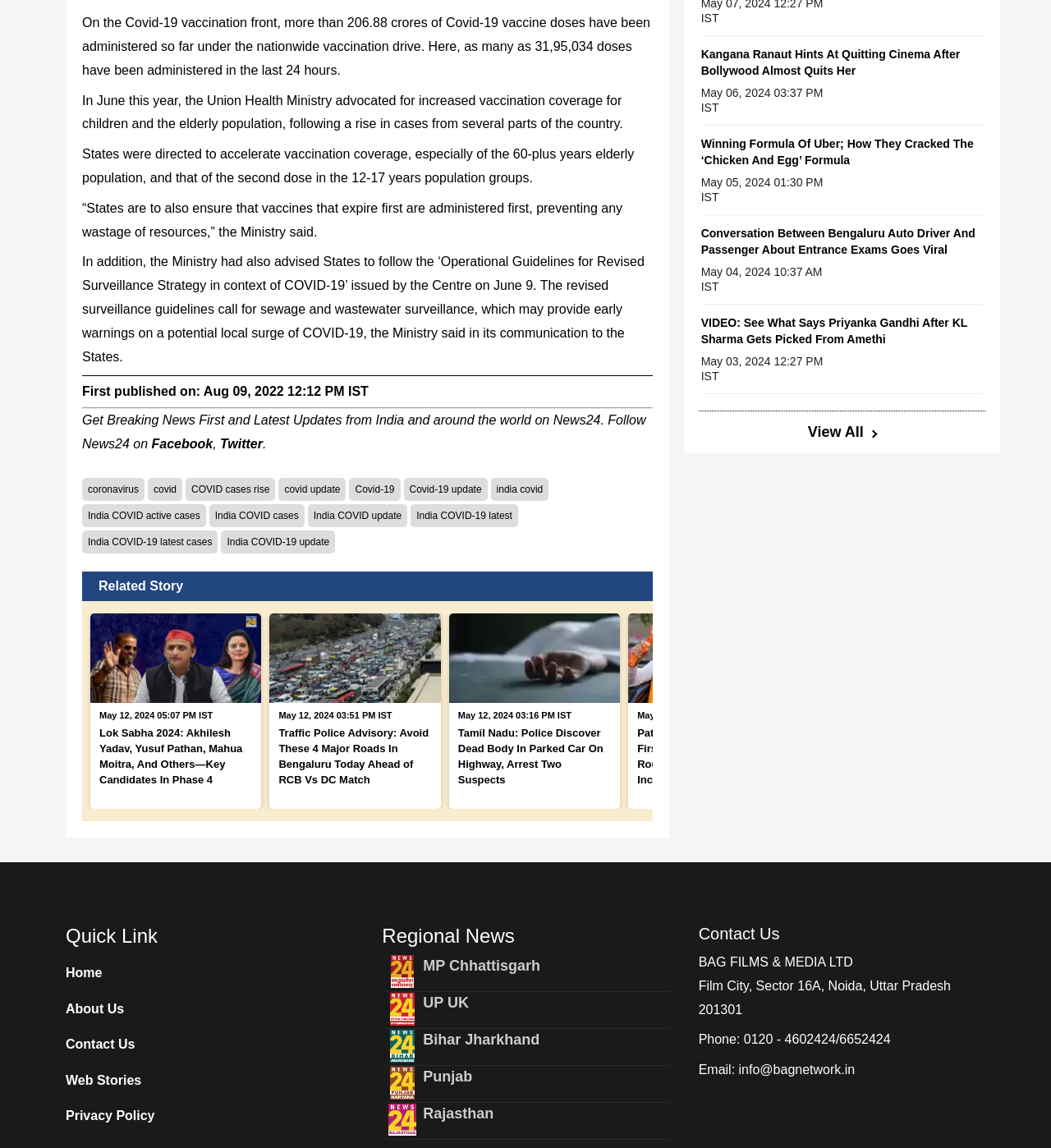Give a one-word or short phrase answer to this question: 
What is the date of the news article?

Aug 09, 2022